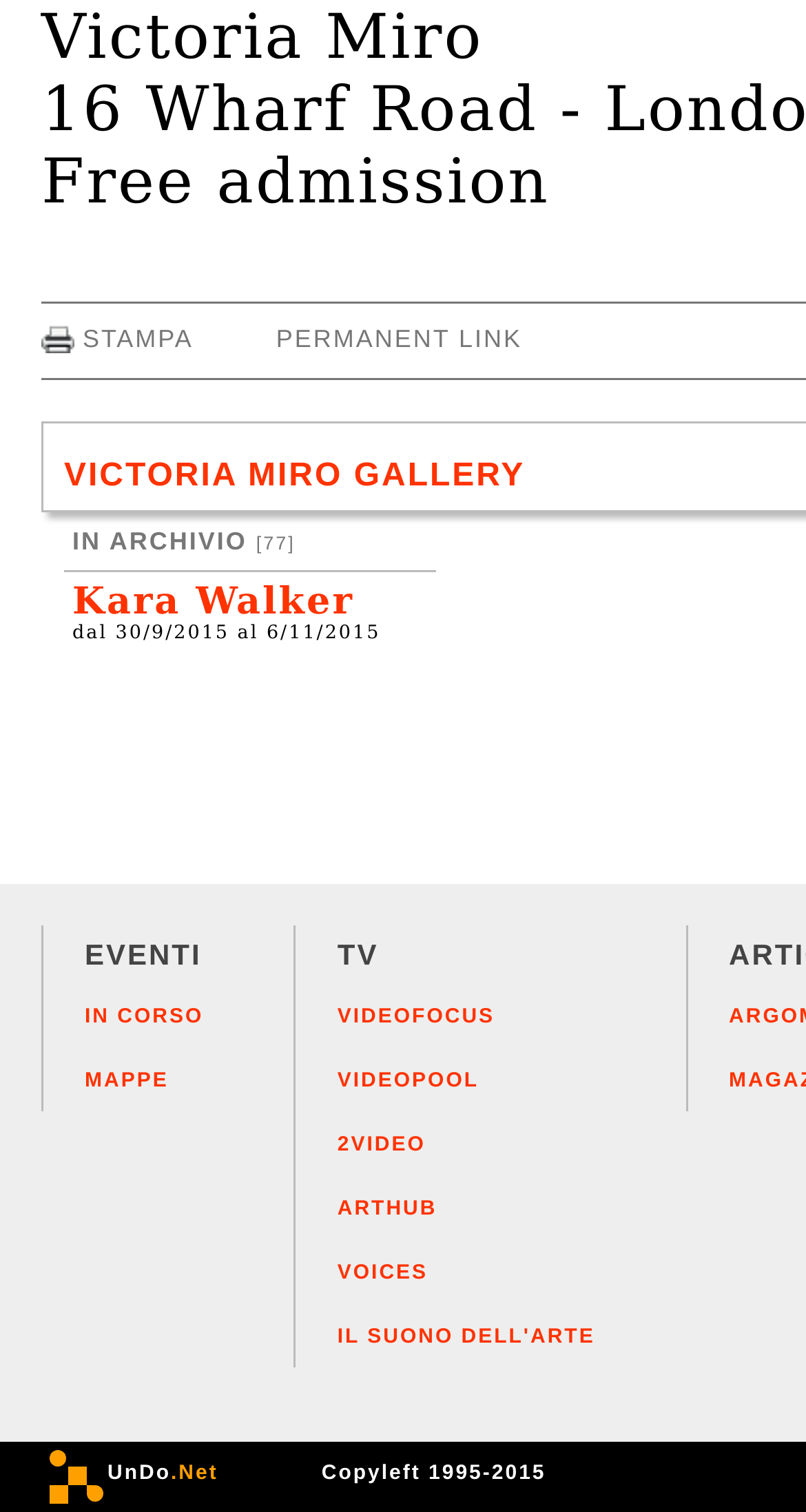Using the provided description: "Victoria Miro Gallery", find the bounding box coordinates of the corresponding UI element. The output should be four float numbers between 0 and 1, in the format [left, top, right, bottom].

[0.079, 0.304, 0.651, 0.327]